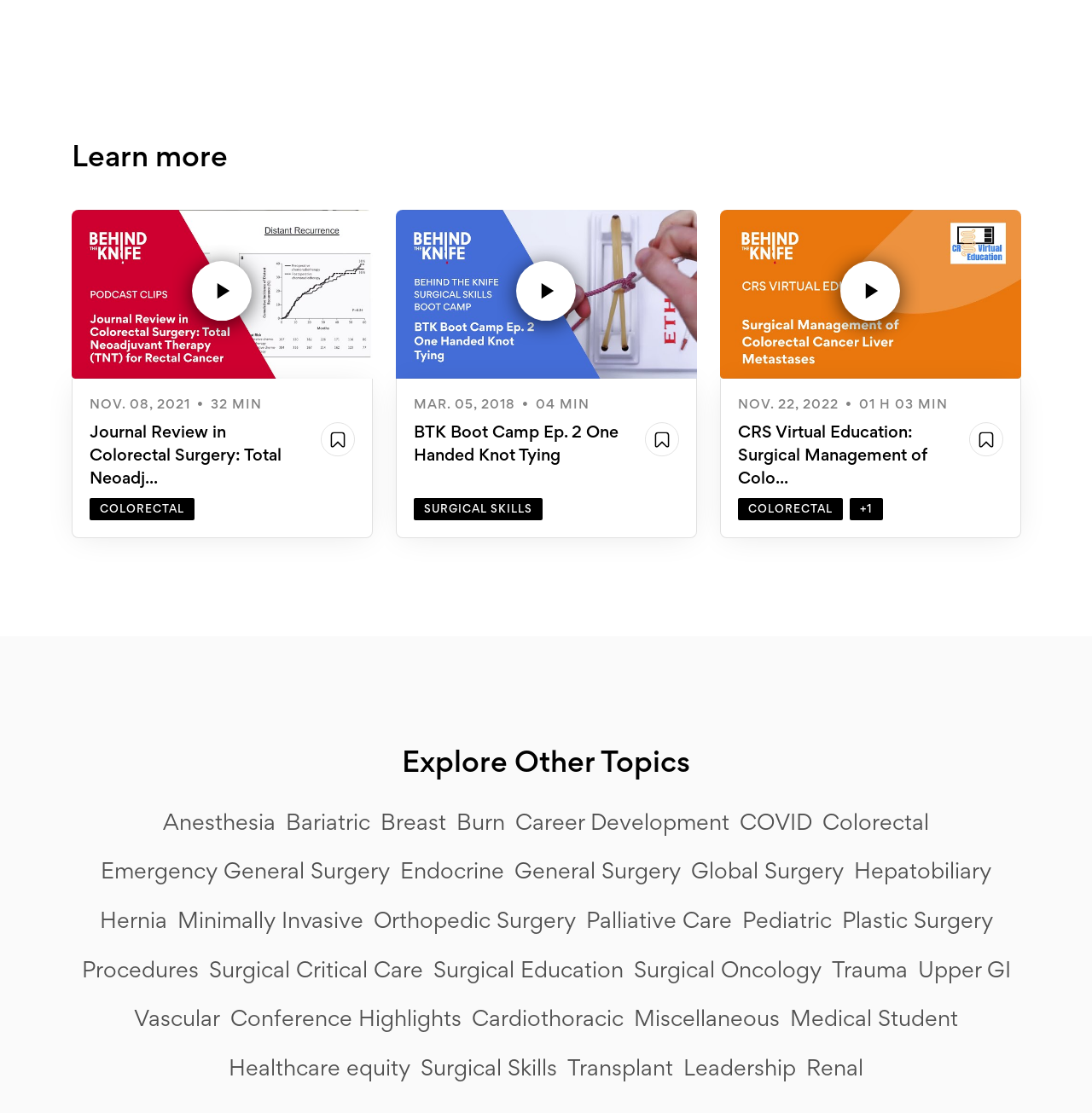Identify the bounding box coordinates for the region of the element that should be clicked to carry out the instruction: "View jobs in 'First Bank of Nigeria Limited'". The bounding box coordinates should be four float numbers between 0 and 1, i.e., [left, top, right, bottom].

None